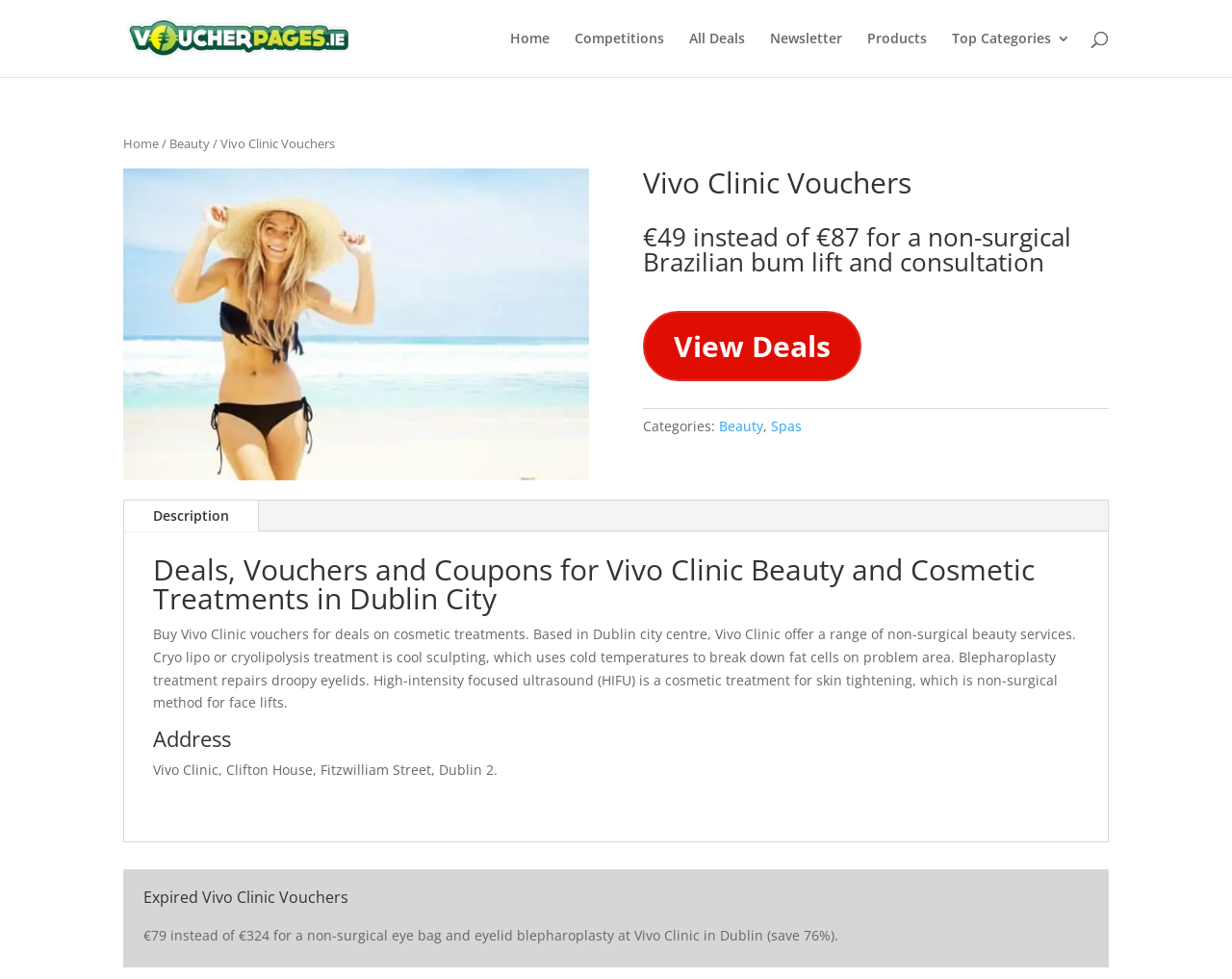Describe every aspect of the webpage comprehensively.

This webpage is about Vivo Clinic Vouchers, specifically a deal for a non-surgical Brazilian bum lift and consultation. At the top, there are several links to navigate to different sections of the website, including "Voucher Pages", "Home", "Competitions", "All Deals", "Newsletter", "Products", and "Top Categories 3". 

Below the navigation links, there is a search bar and a breadcrumb navigation showing the current location as "Home > Beauty > Vivo Clinic Vouchers". 

On the left side, there is a link to "Vivo Clinic" with an accompanying image. 

The main content of the page is divided into sections. The first section has a heading that matches the meta description, "€49 instead of €87 for a non-surgical Brazilian bum lift and consultation", and a link to "View Deals 5". 

Below this, there is a section with a heading "Categories:" followed by links to "Beauty" and "Spas". 

Further down, there is a section with a heading "Deals, Vouchers and Coupons for Vivo Clinic Beauty and Cosmetic Treatments in Dublin City" and a descriptive paragraph about Vivo Clinic's services, including cryo lipo, blepharoplasty, and high-intensity focused ultrasound treatments. 

The next section has a heading "Address" and displays the address of Vivo Clinic in Dublin. 

Finally, at the bottom of the page, there is a section with a heading "Expired Vivo Clinic Vouchers" and a description of an expired deal for a non-surgical eye bag and eyelid blepharoplasty at Vivo Clinic.